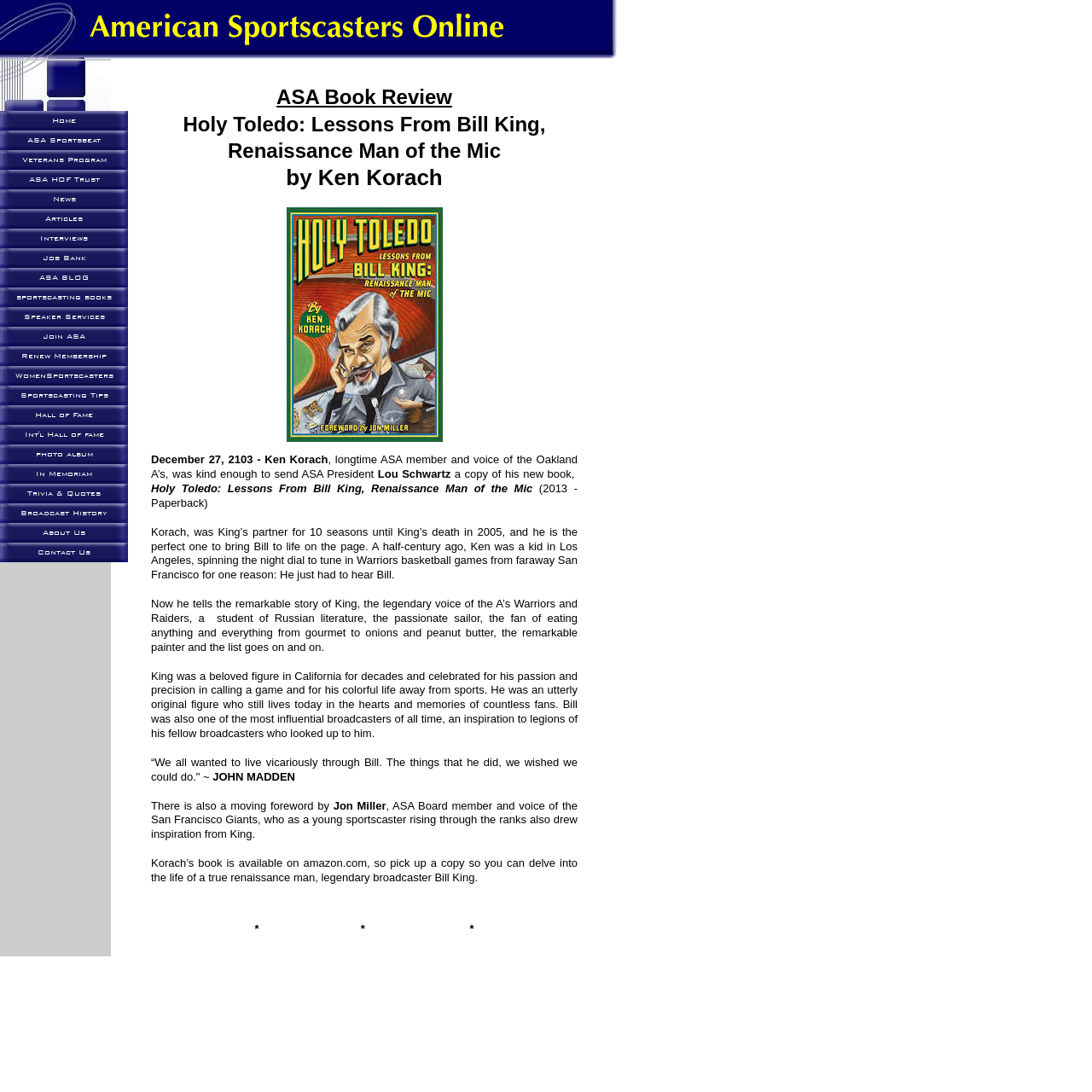Identify the bounding box coordinates of the clickable region to carry out the given instruction: "View the image of the book".

[0.262, 0.19, 0.405, 0.405]